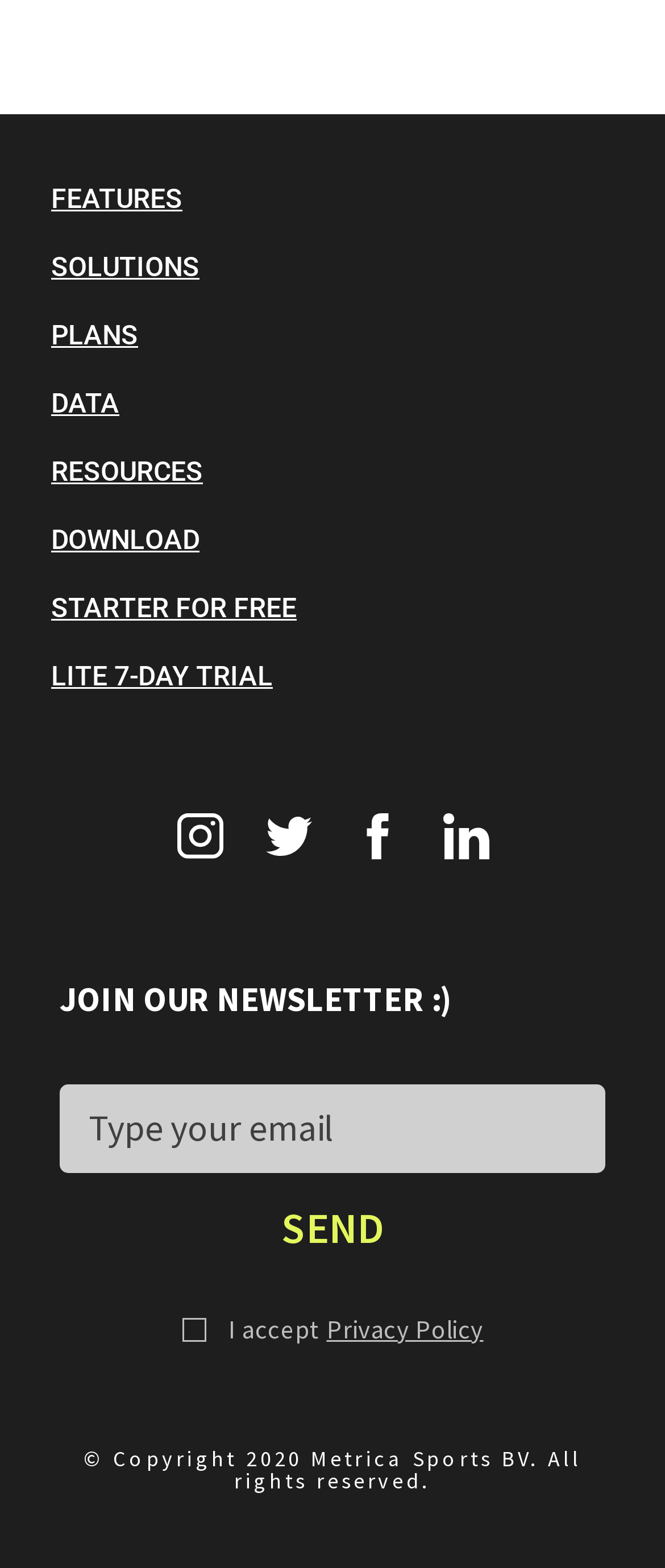Using the provided description: "Privacy Policy", find the bounding box coordinates of the corresponding UI element. The output should be four float numbers between 0 and 1, in the format [left, top, right, bottom].

[0.491, 0.837, 0.727, 0.858]